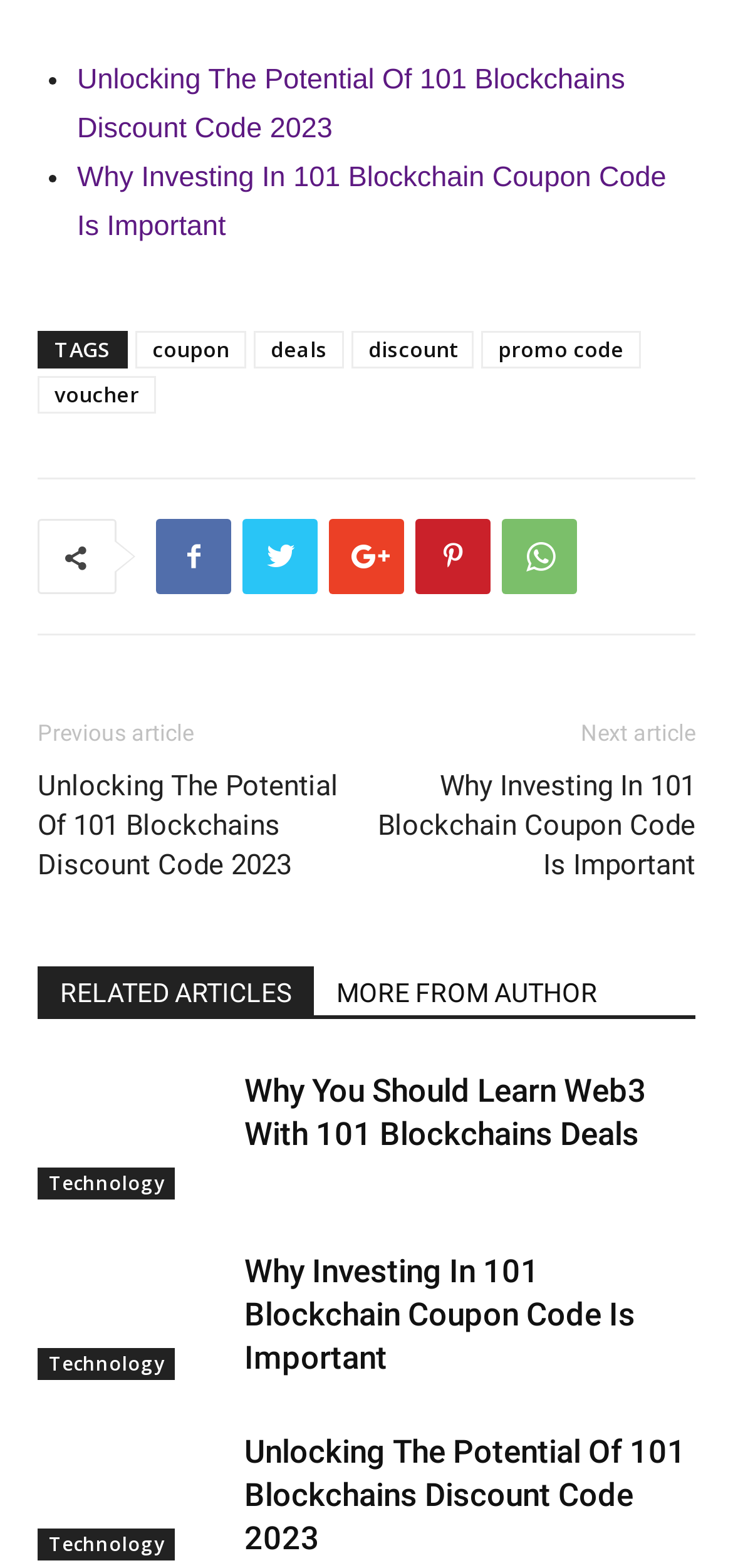Determine the bounding box coordinates of the section to be clicked to follow the instruction: "Click on 'Why You Should Learn Web3 With 101 Blockchains Deals'". The coordinates should be given as four float numbers between 0 and 1, formatted as [left, top, right, bottom].

[0.333, 0.684, 0.882, 0.735]